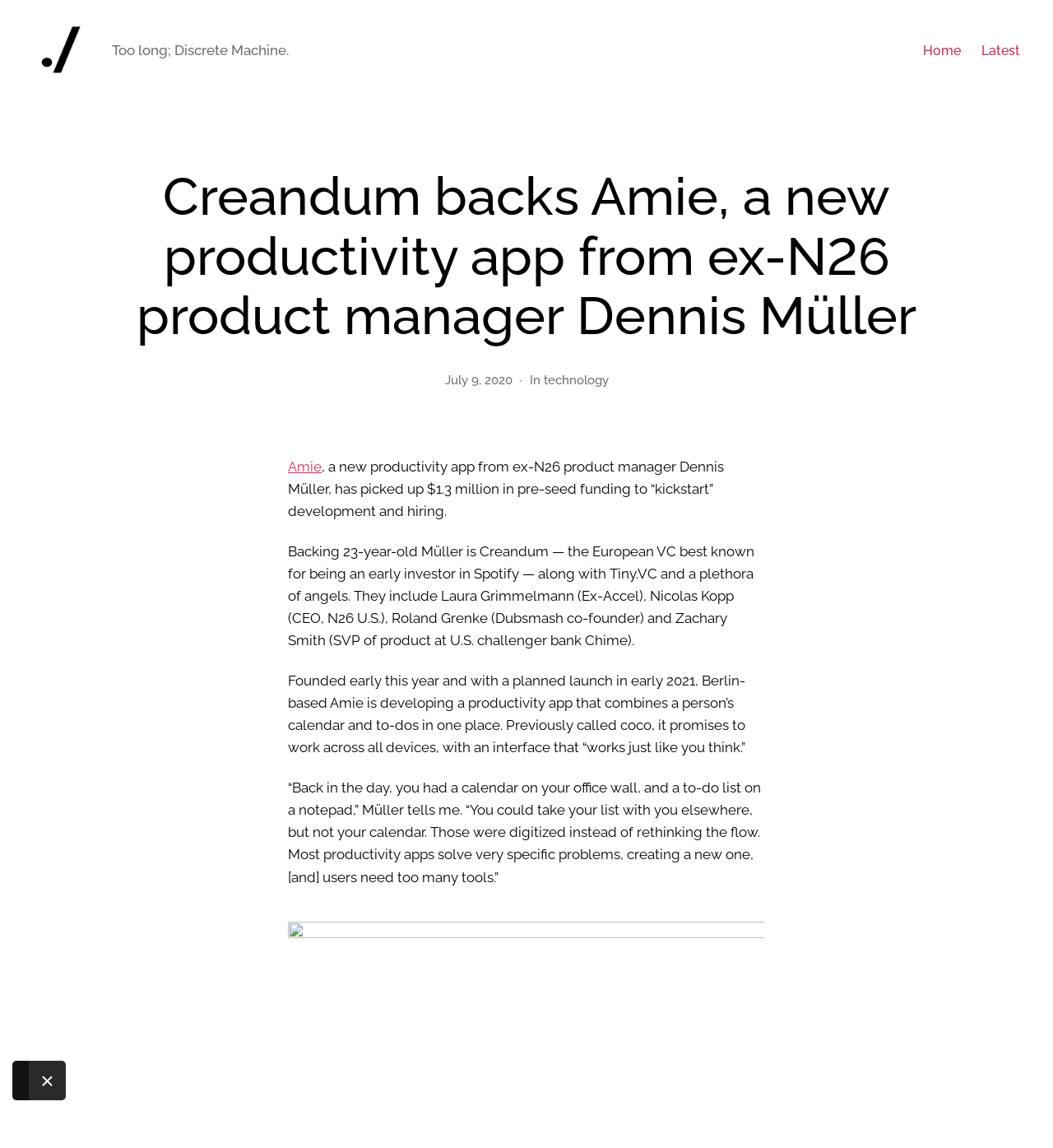Respond to the question below with a single word or phrase: Who founded Amie?

Dennis Müller